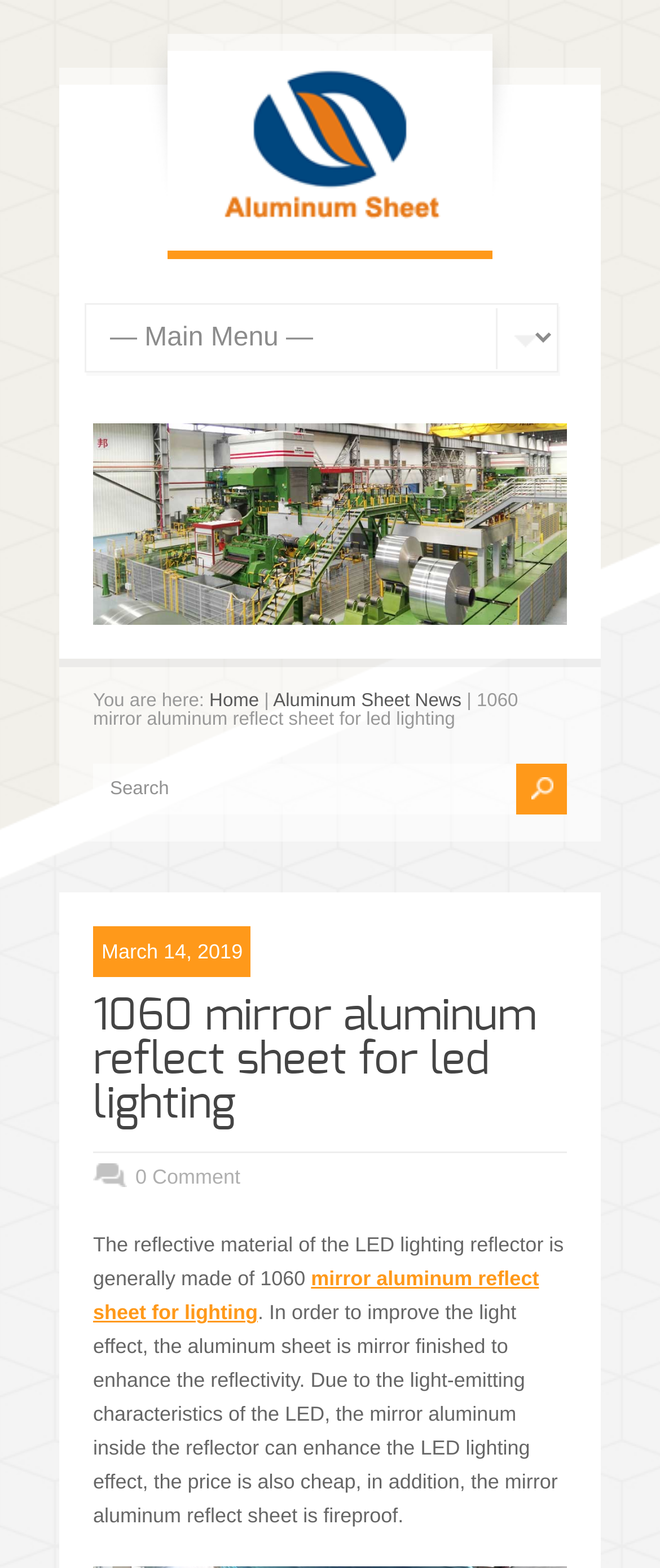Look at the image and write a detailed answer to the question: 
How many comments are there on the article?

The question is asking about the number of comments on the article. From the webpage, we can see that the text '0 Comment' is present, which directly answers the question.